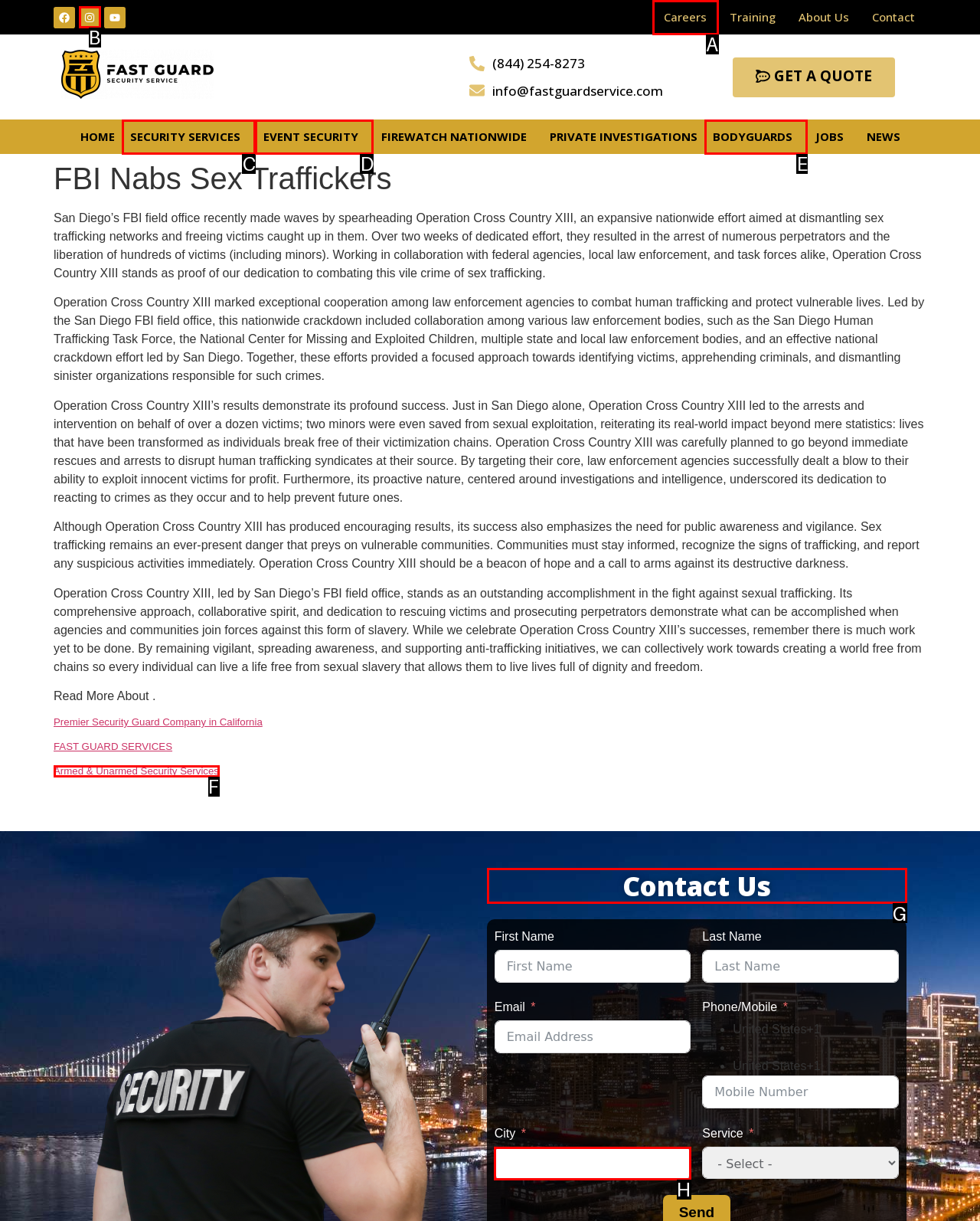From the given options, choose the one to complete the task: Contact us
Indicate the letter of the correct option.

G